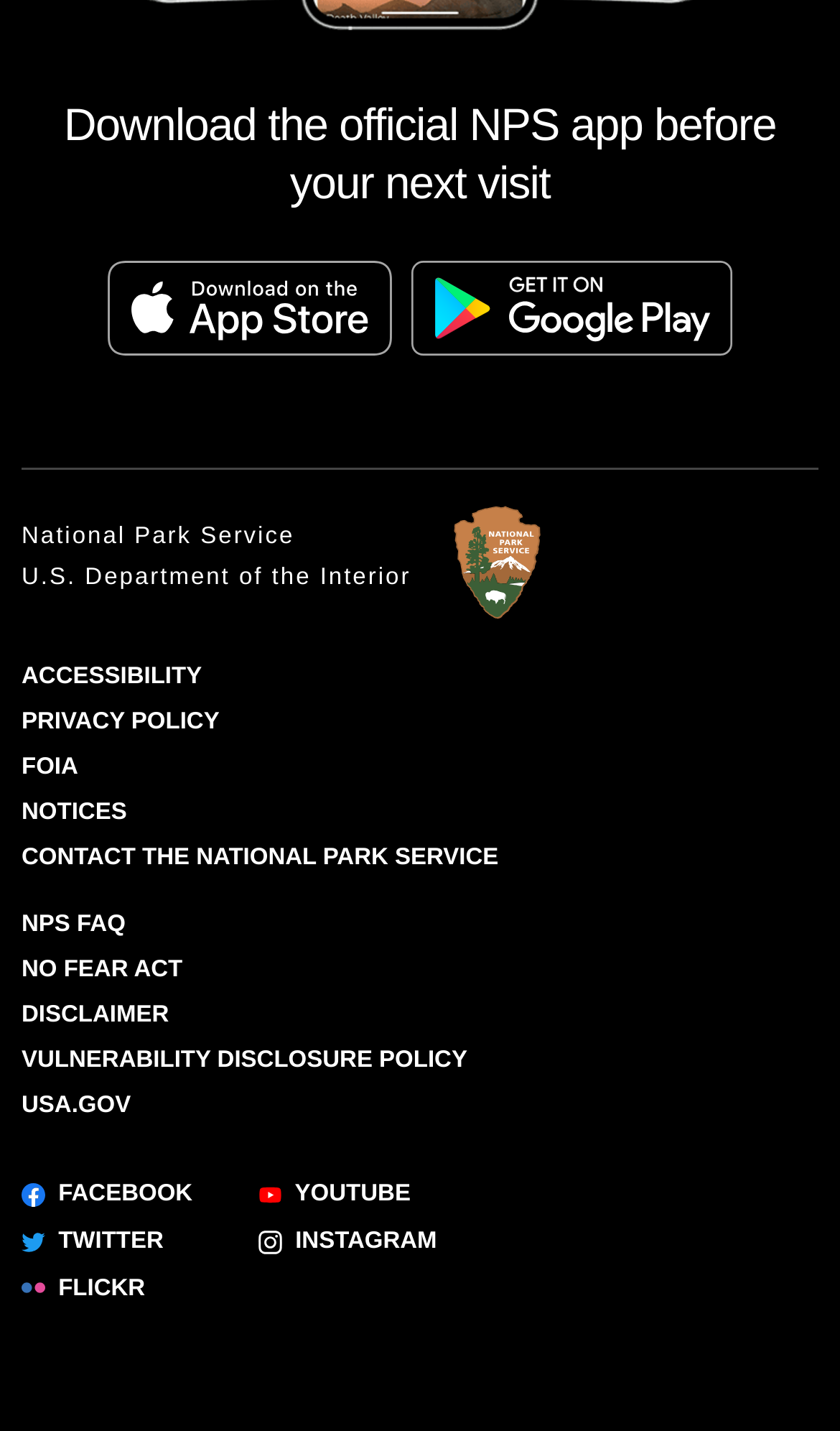Using the details in the image, give a detailed response to the question below:
What is the name of the app to be downloaded?

I found the text 'Download the official NPS app before your next visit' at the top of the page, which indicates that the app to be downloaded is the NPS app.